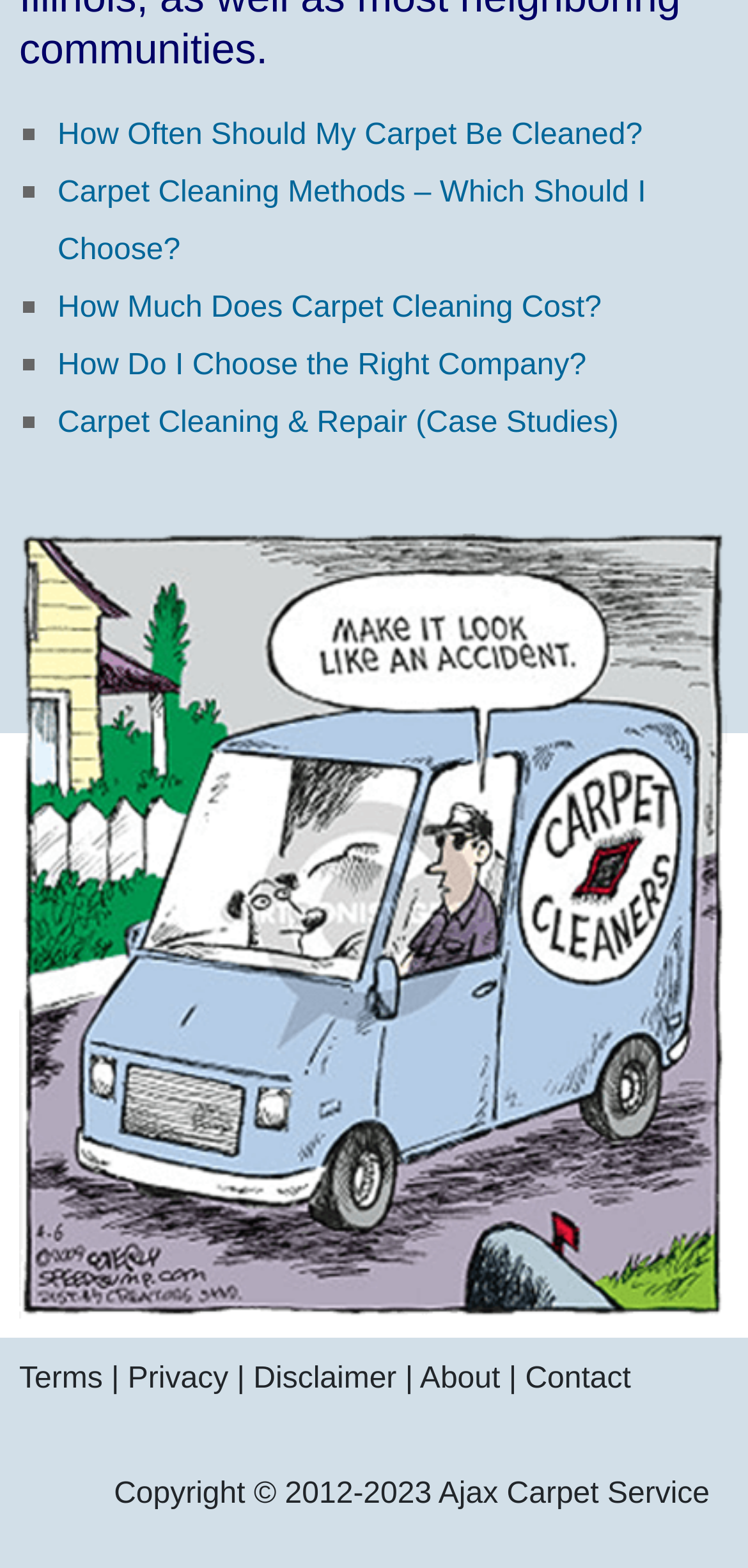Identify the bounding box for the UI element that is described as follows: "Disclaimer".

[0.339, 0.869, 0.53, 0.89]